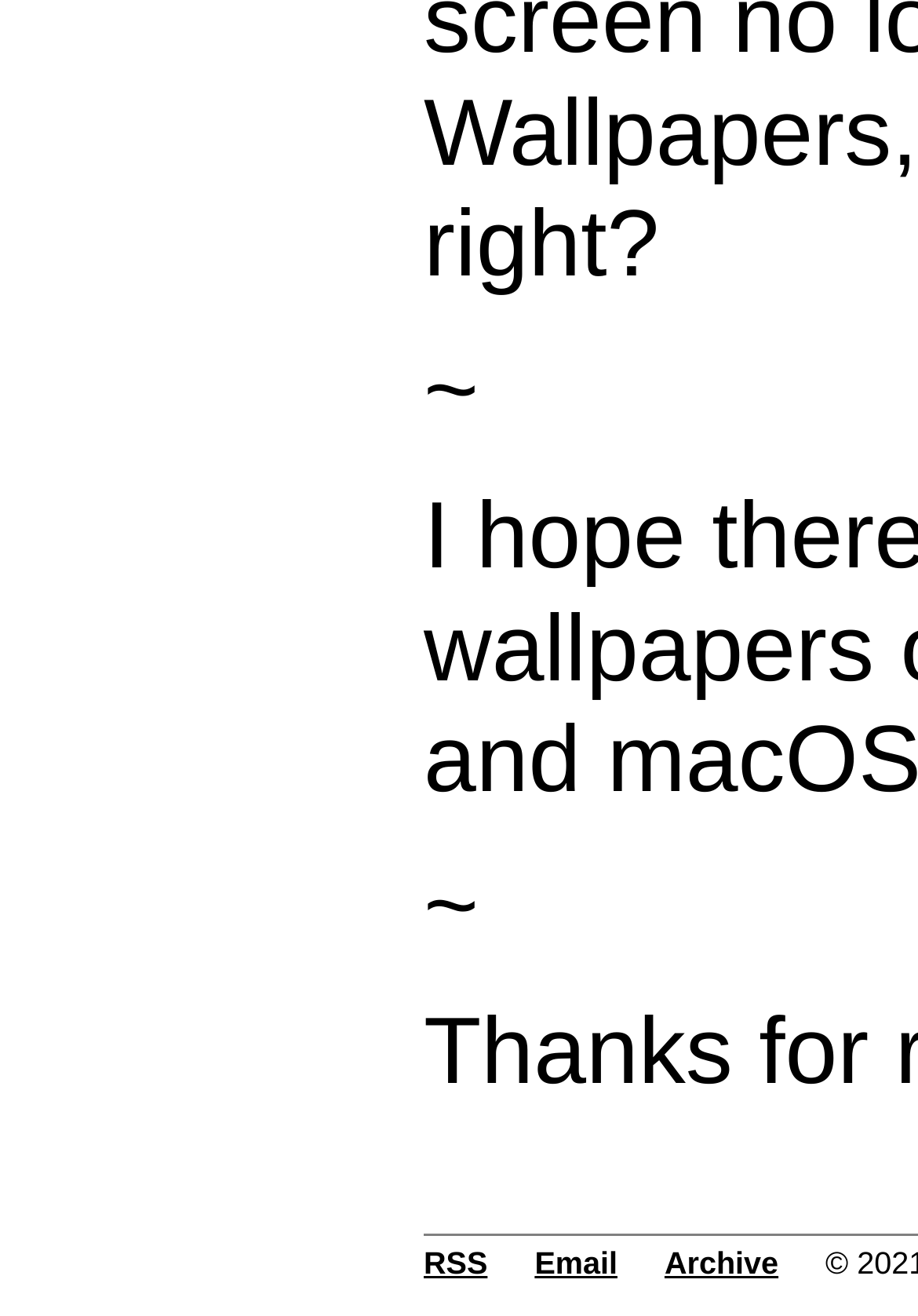Predict the bounding box coordinates for the UI element described as: "Email". The coordinates should be four float numbers between 0 and 1, presented as [left, top, right, bottom].

[0.582, 0.947, 0.673, 0.974]